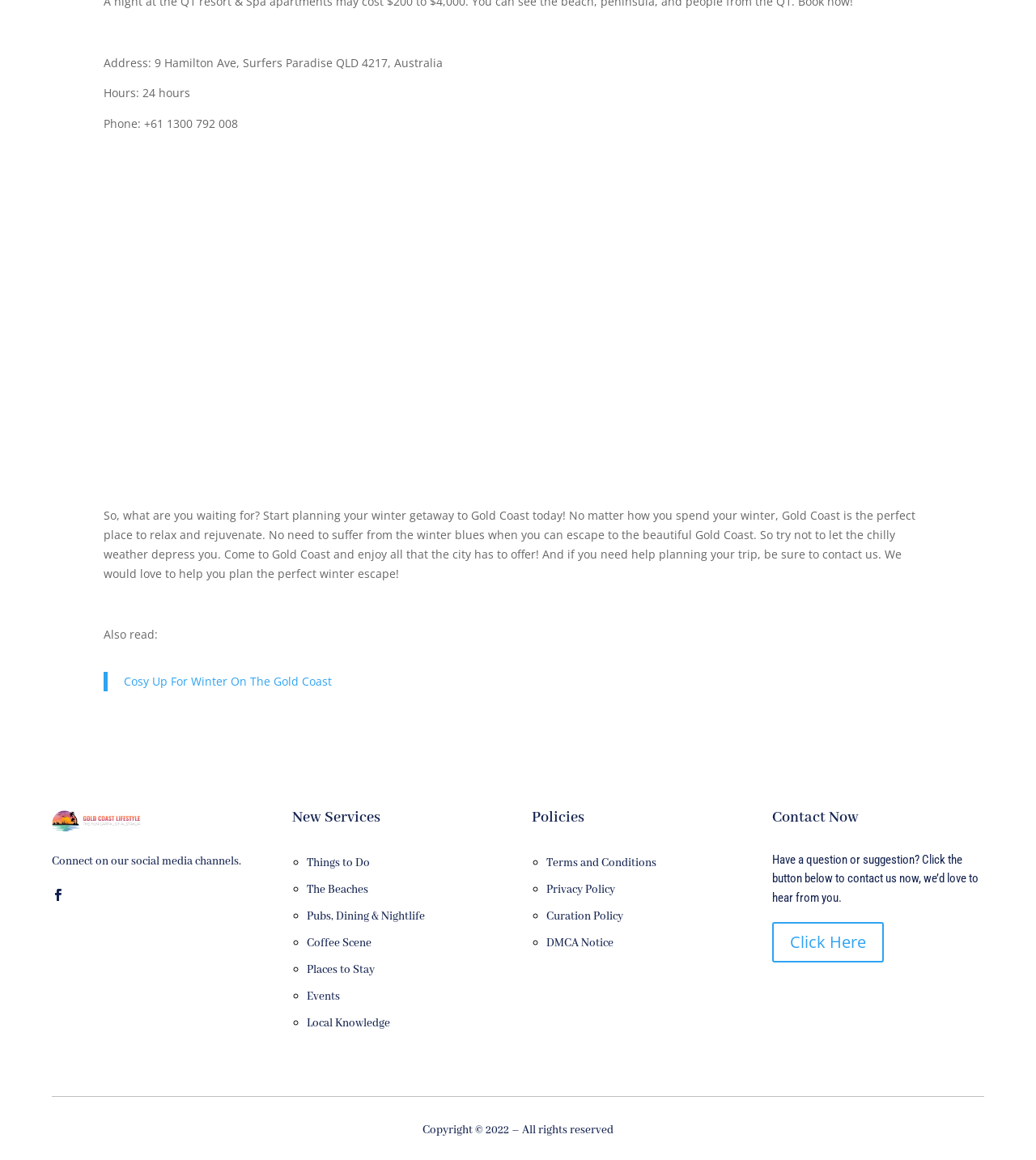Locate the bounding box coordinates of the element that needs to be clicked to carry out the instruction: "Click the 'Contact Now' button". The coordinates should be given as four float numbers ranging from 0 to 1, i.e., [left, top, right, bottom].

[0.745, 0.795, 0.853, 0.83]